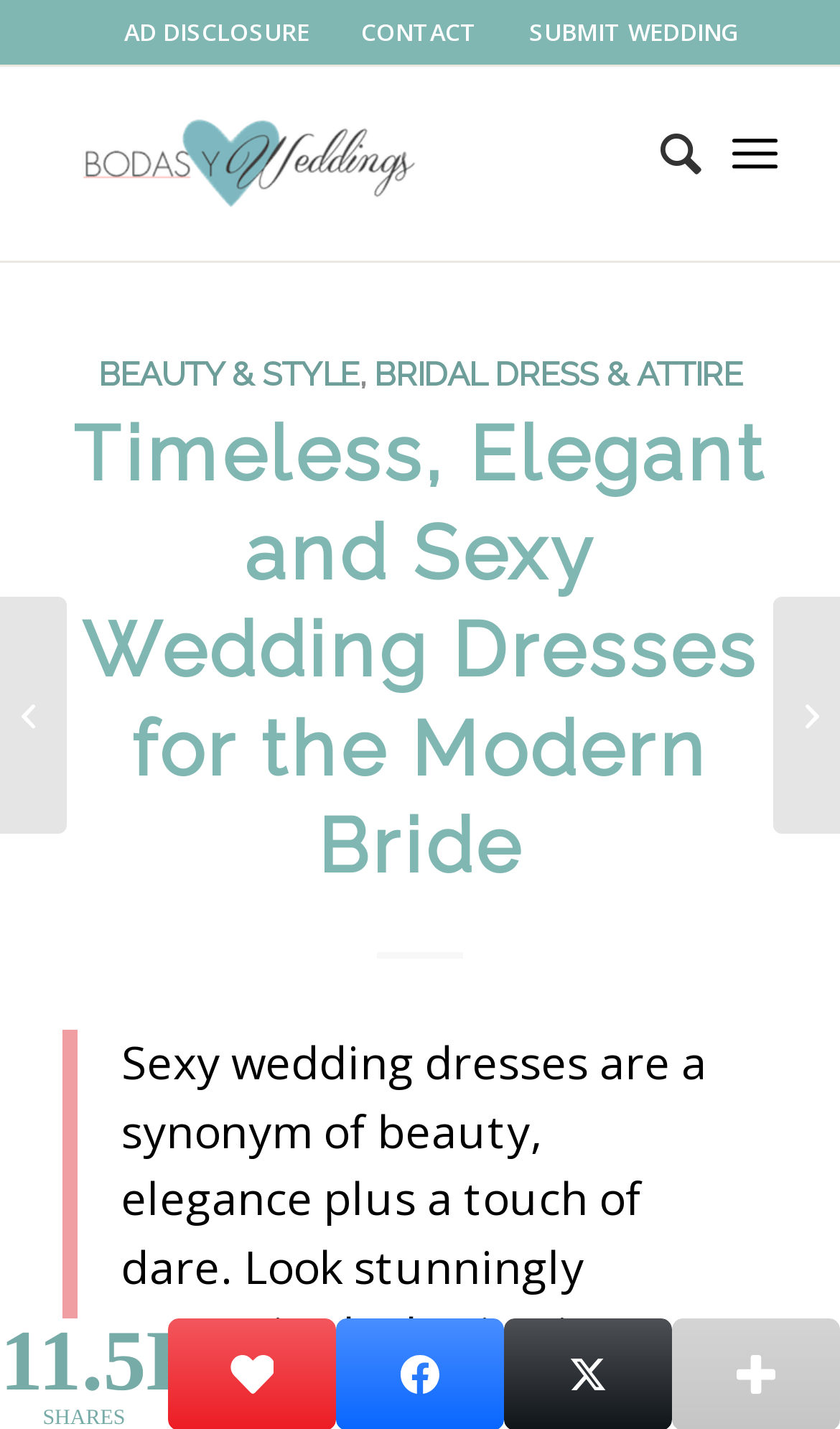Provide a short answer using a single word or phrase for the following question: 
What is the number of views or interactions mentioned on the webpage?

11.5K